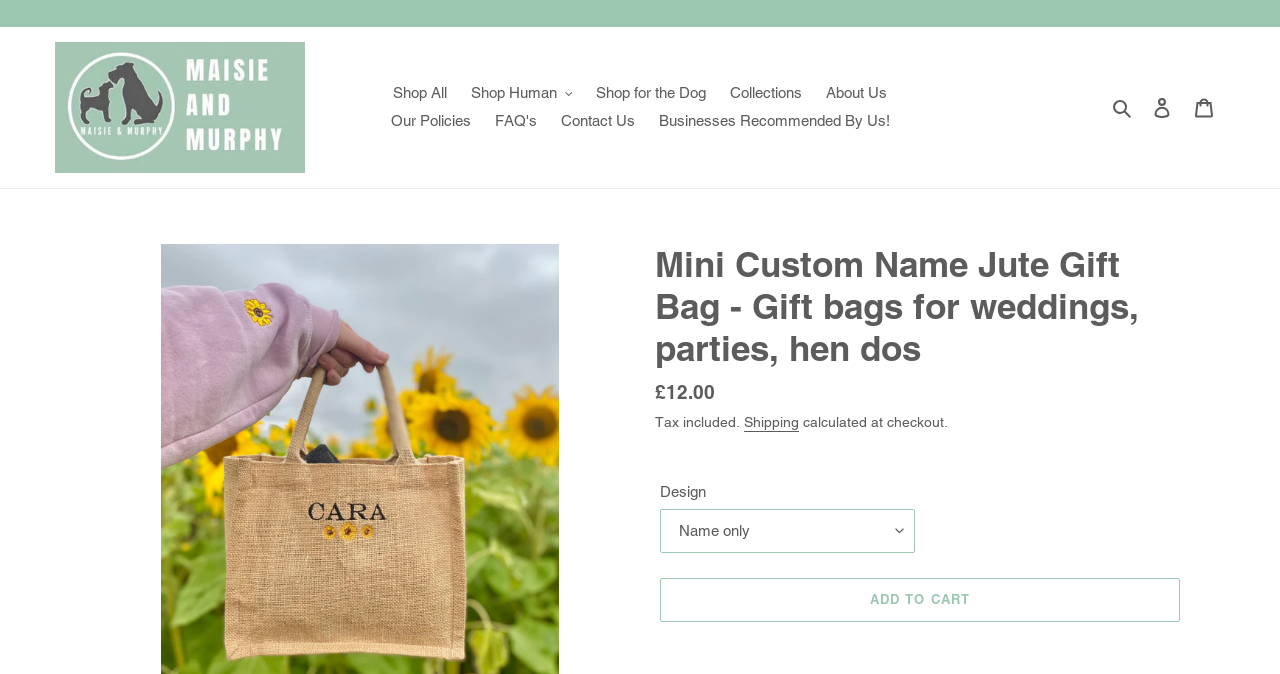For the given element description Shop All, determine the bounding box coordinates of the UI element. The coordinates should follow the format (top-left x, top-left y, bottom-right x, bottom-right y) and be within the range of 0 to 1.

[0.299, 0.117, 0.357, 0.159]